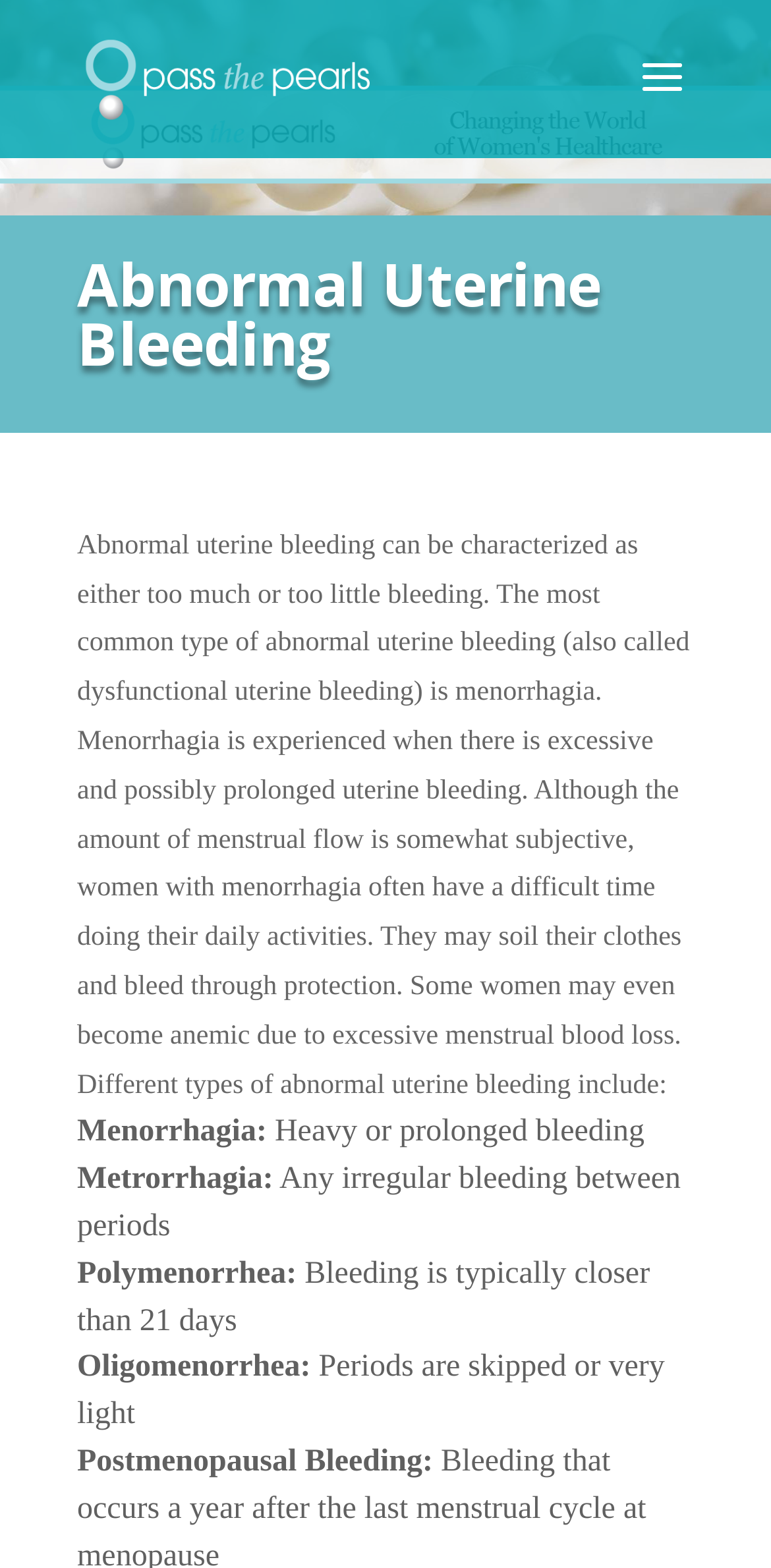Please provide a brief answer to the following inquiry using a single word or phrase:
What is abnormal uterine bleeding characterized as?

too much or too little bleeding